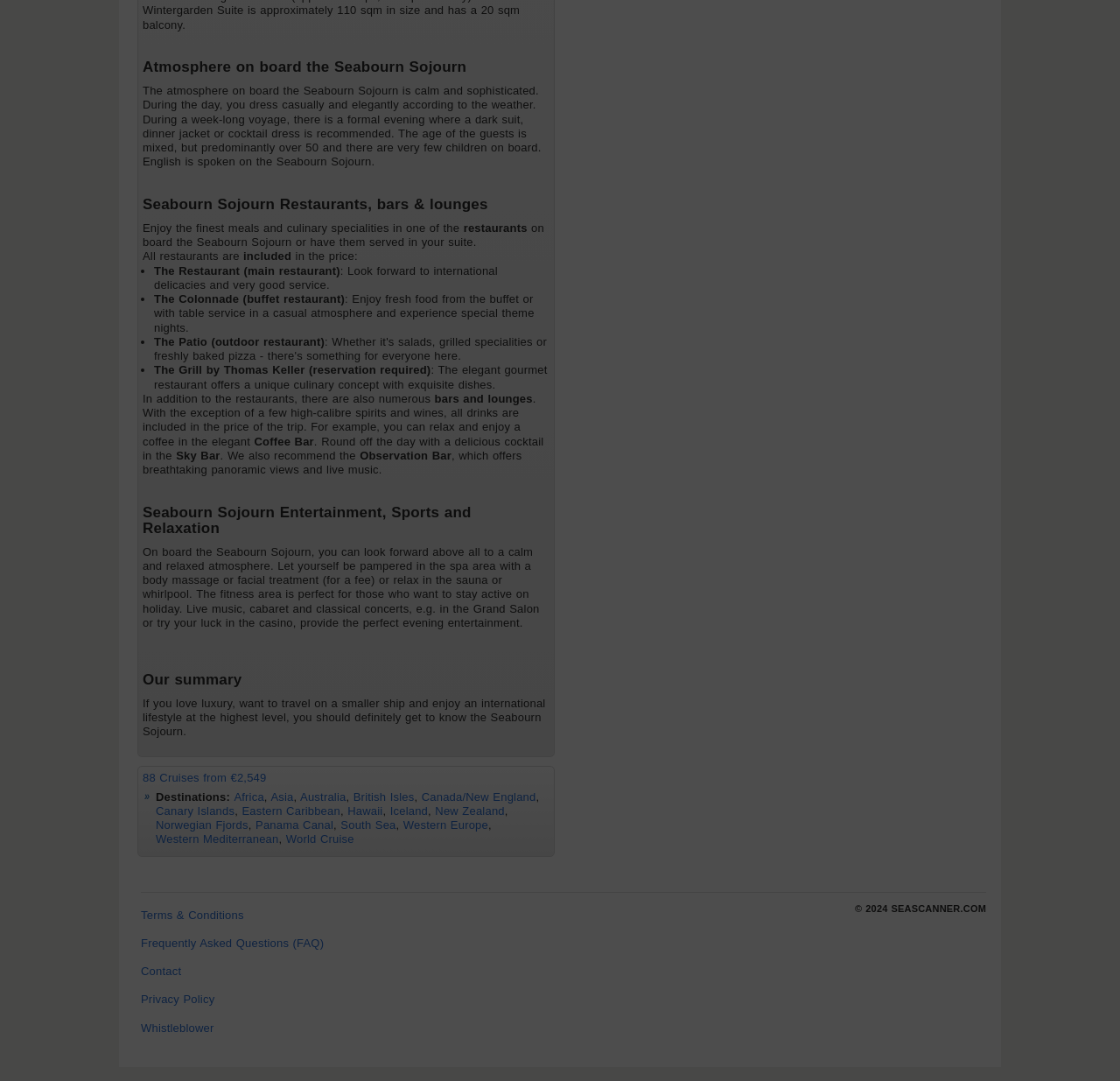Provide a one-word or one-phrase answer to the question:
What is the price range of cruises on the Seabourn Sojourn?

From €2,549